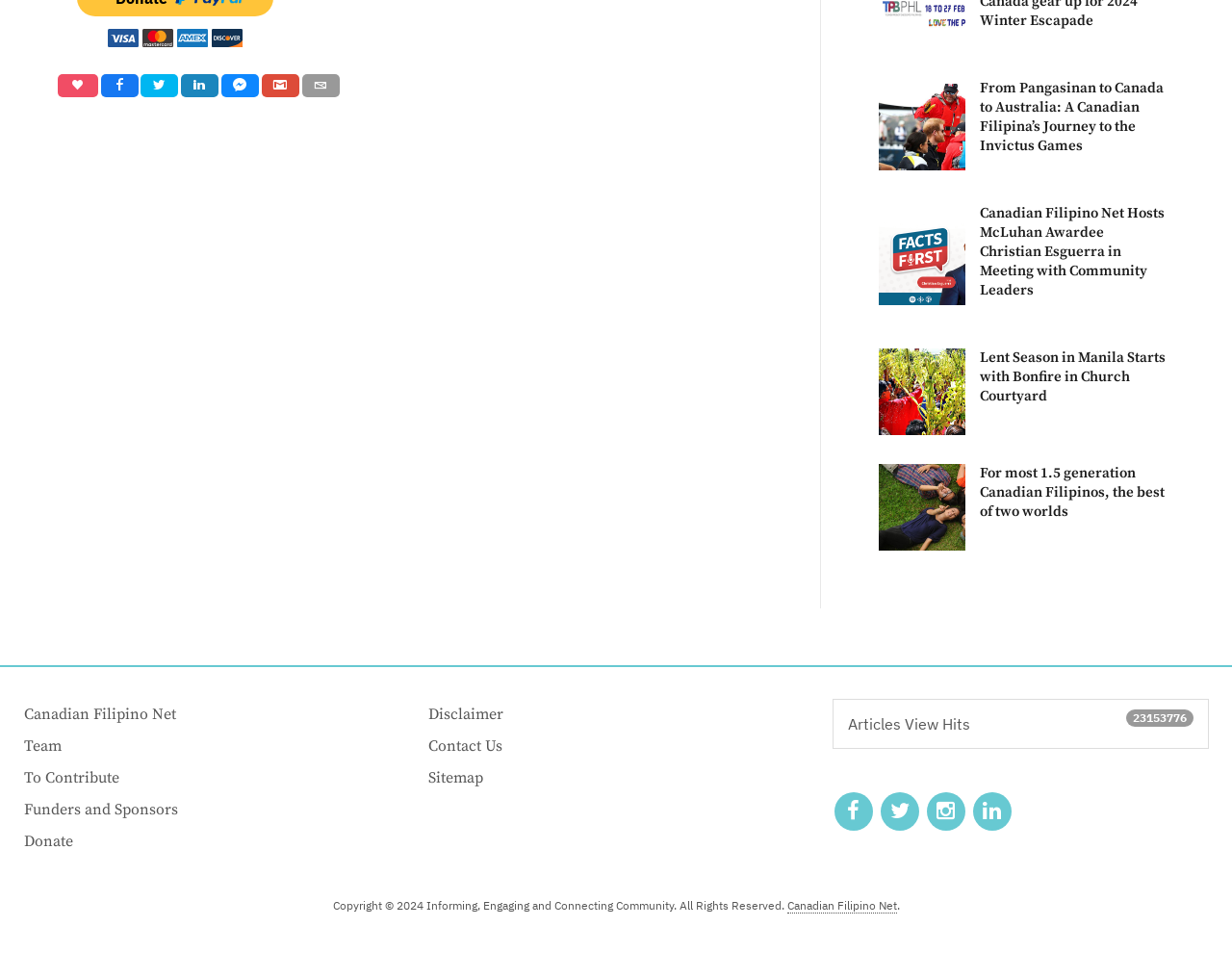Given the element description, predict the bounding box coordinates in the format (top-left x, top-left y, bottom-right x, bottom-right y). Make sure all values are between 0 and 1. Here is the element description: Votes for Highlight

None